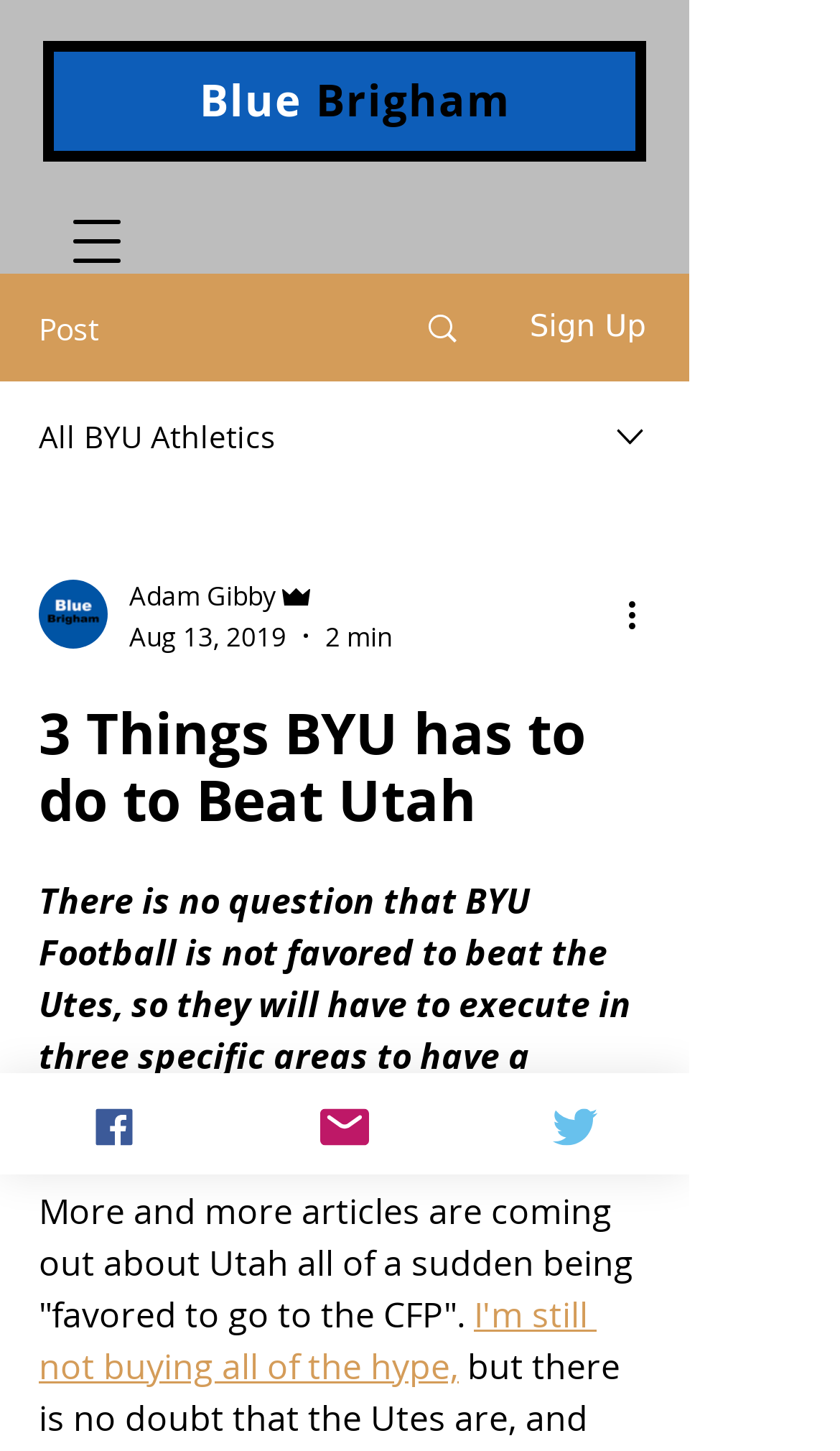Provide the bounding box coordinates of the UI element this sentence describes: "14".

None